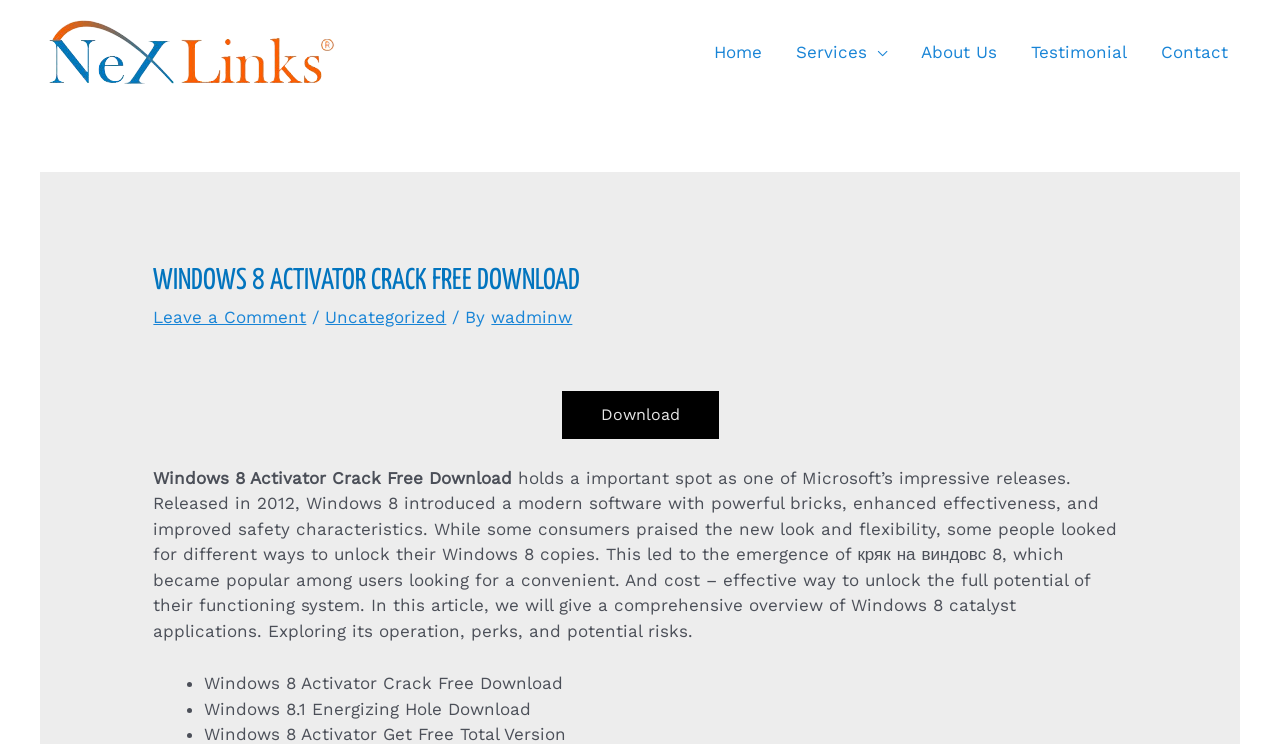Please identify and generate the text content of the webpage's main heading.

WINDOWS 8 ACTIVATOR CRACK FREE DOWNLOAD